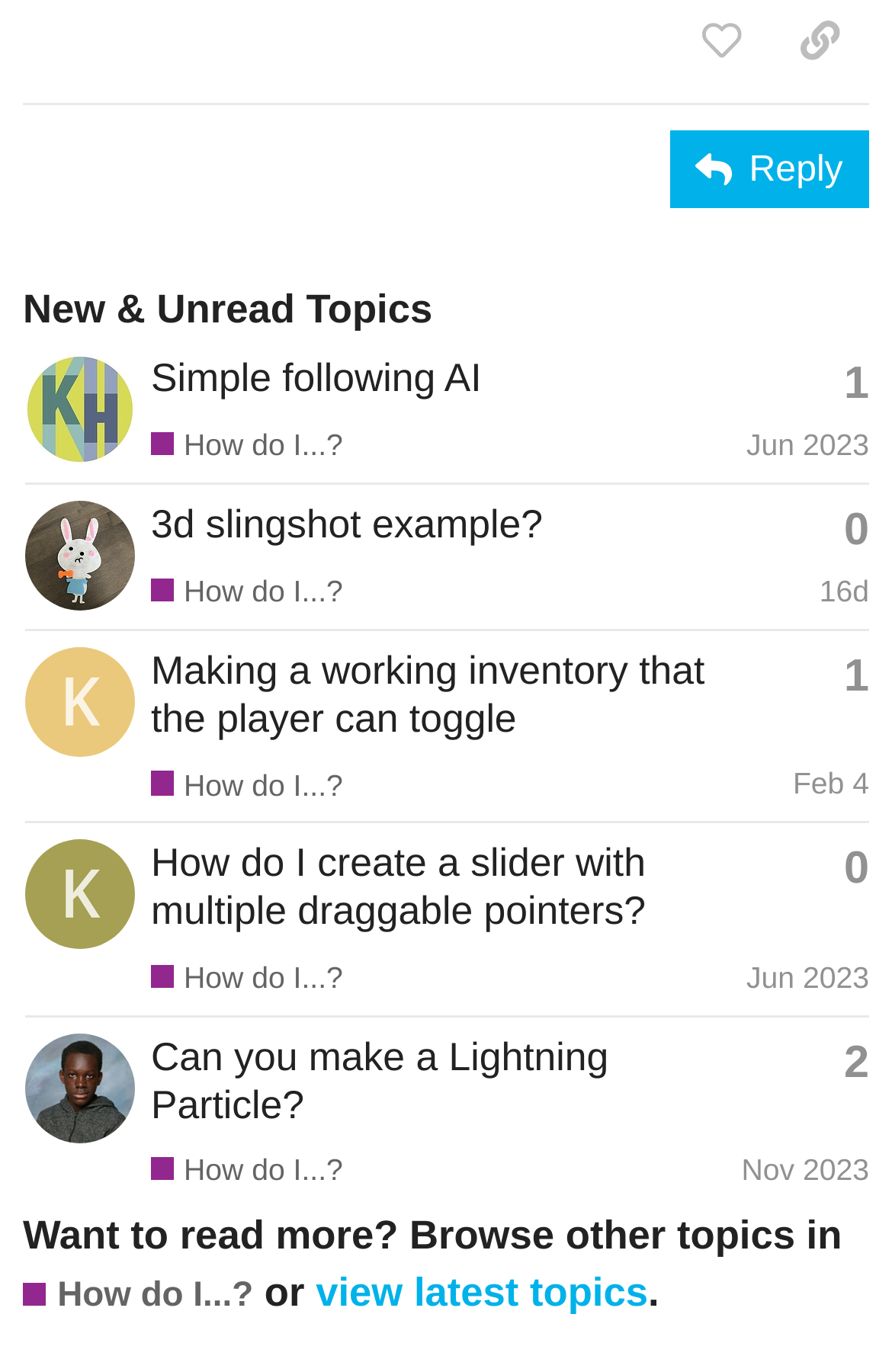Please find the bounding box coordinates of the clickable region needed to complete the following instruction: "View the latest topics". The bounding box coordinates must consist of four float numbers between 0 and 1, i.e., [left, top, right, bottom].

[0.354, 0.925, 0.727, 0.958]